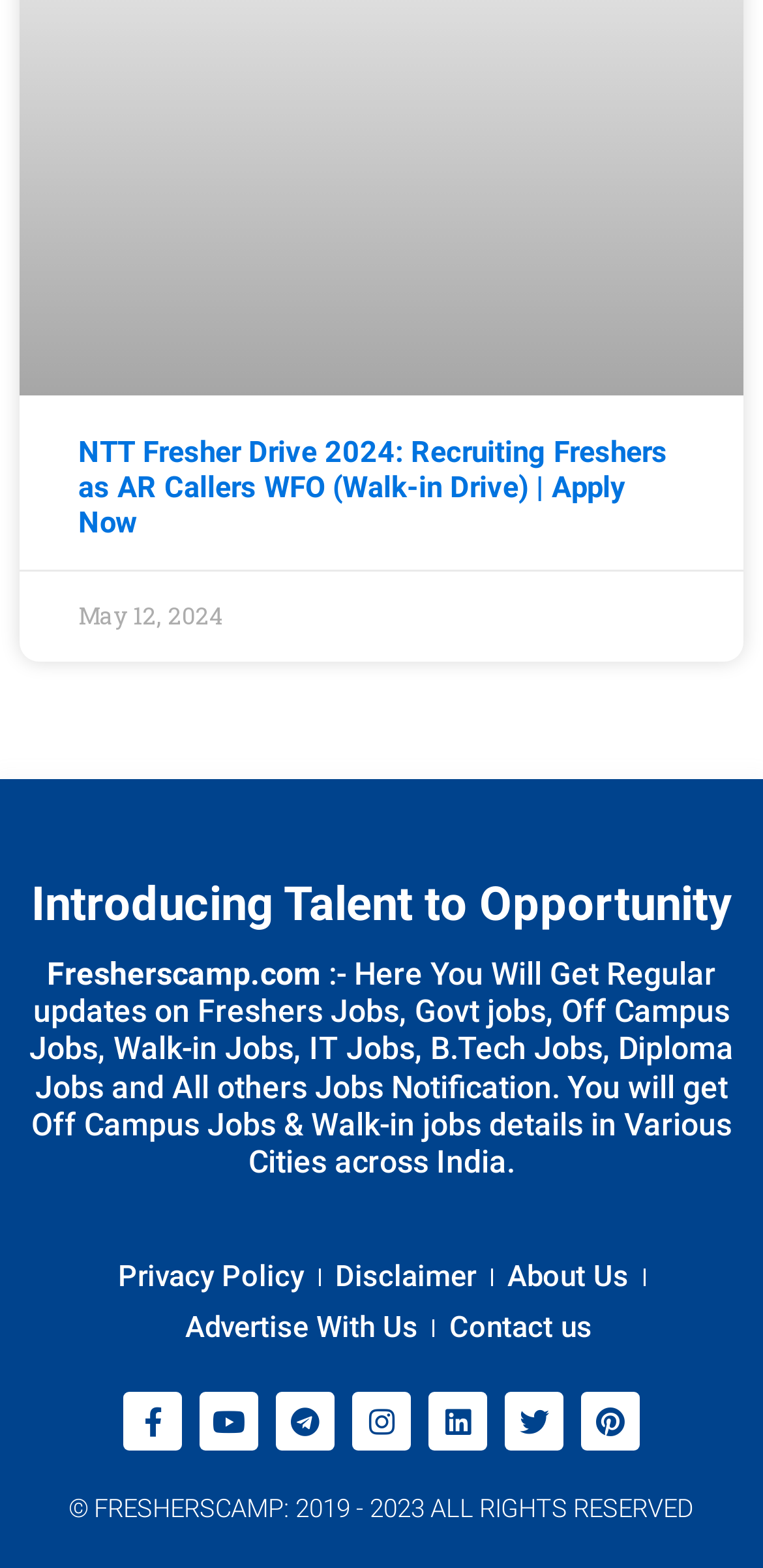Please specify the bounding box coordinates of the clickable region necessary for completing the following instruction: "Follow on Facebook". The coordinates must consist of four float numbers between 0 and 1, i.e., [left, top, right, bottom].

[0.162, 0.888, 0.238, 0.925]